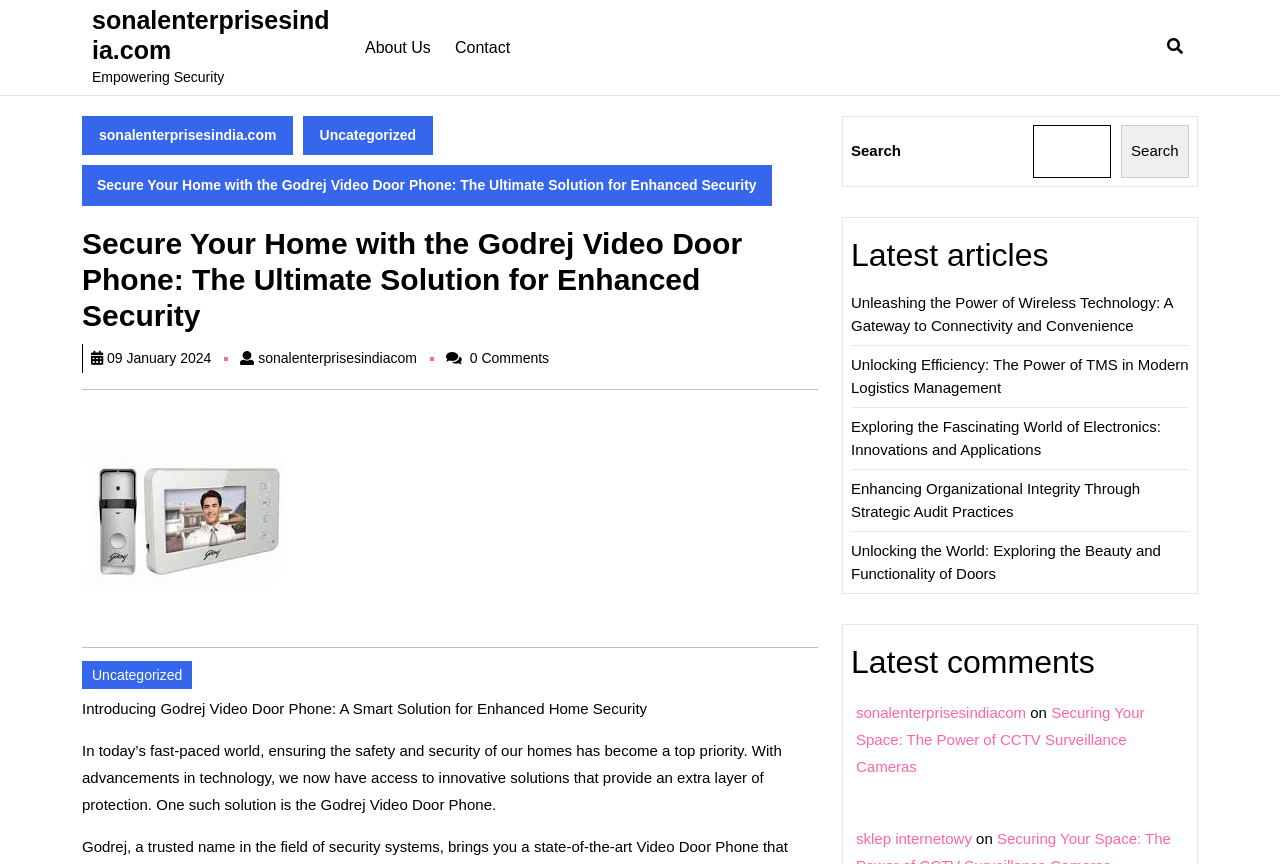Describe all significant elements and features of the webpage.

The webpage is about Godrej Video Door Phone, a smart solution for enhanced home security. At the top, there is a navigation menu with links to "About Us" and "Contact". Below the navigation menu, there is a prominent heading that reads "Secure Your Home with the Godrej Video Door Phone: The Ultimate Solution for Enhanced Security". 

On the left side, there is a section with a date "09 January 2024" and a link to the website "sonalenterprisesindiacom". Below this section, there is an image of the Godrej Video Door Phone. 

The main content of the webpage is an article that introduces the Godrej Video Door Phone as a smart solution for enhanced home security. The article explains that with advancements in technology, we now have access to innovative solutions that provide an extra layer of protection. 

On the right side, there is a search bar with a search button. Below the search bar, there are two sections: "Latest articles" and "Latest comments". The "Latest articles" section lists five article links, including "Unleashing the Power of Wireless Technology: A Gateway to Connectivity and Convenience" and "Unlocking the World: Exploring the Beauty and Functionality of Doors". The "Latest comments" section appears to be empty.

At the bottom of the webpage, there is a footer section with links to other articles, including "Securing Your Space: The Power of CCTV Surveillance Cameras" and a link to a website "sklep internetowy".